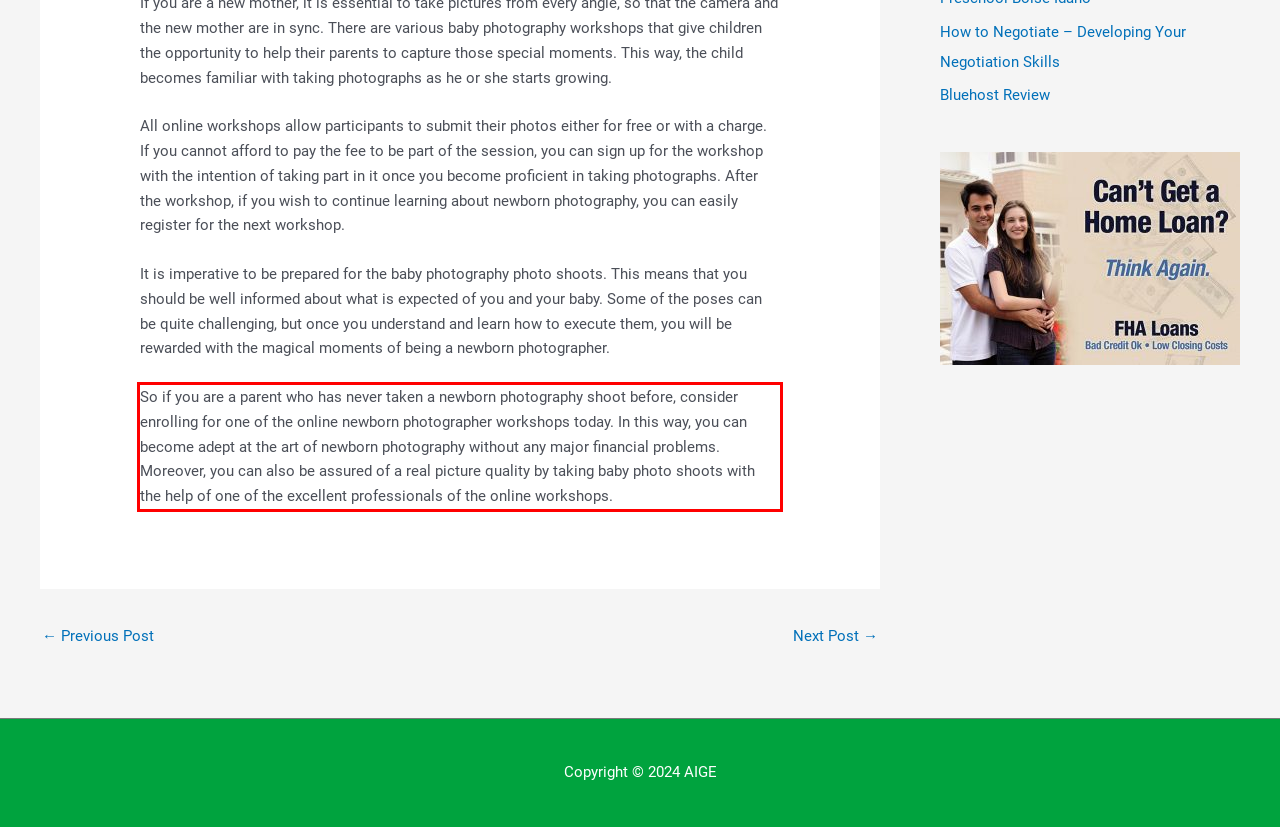You are given a screenshot of a webpage with a UI element highlighted by a red bounding box. Please perform OCR on the text content within this red bounding box.

So if you are a parent who has never taken a newborn photography shoot before, consider enrolling for one of the online newborn photographer workshops today. In this way, you can become adept at the art of newborn photography without any major financial problems. Moreover, you can also be assured of a real picture quality by taking baby photo shoots with the help of one of the excellent professionals of the online workshops.